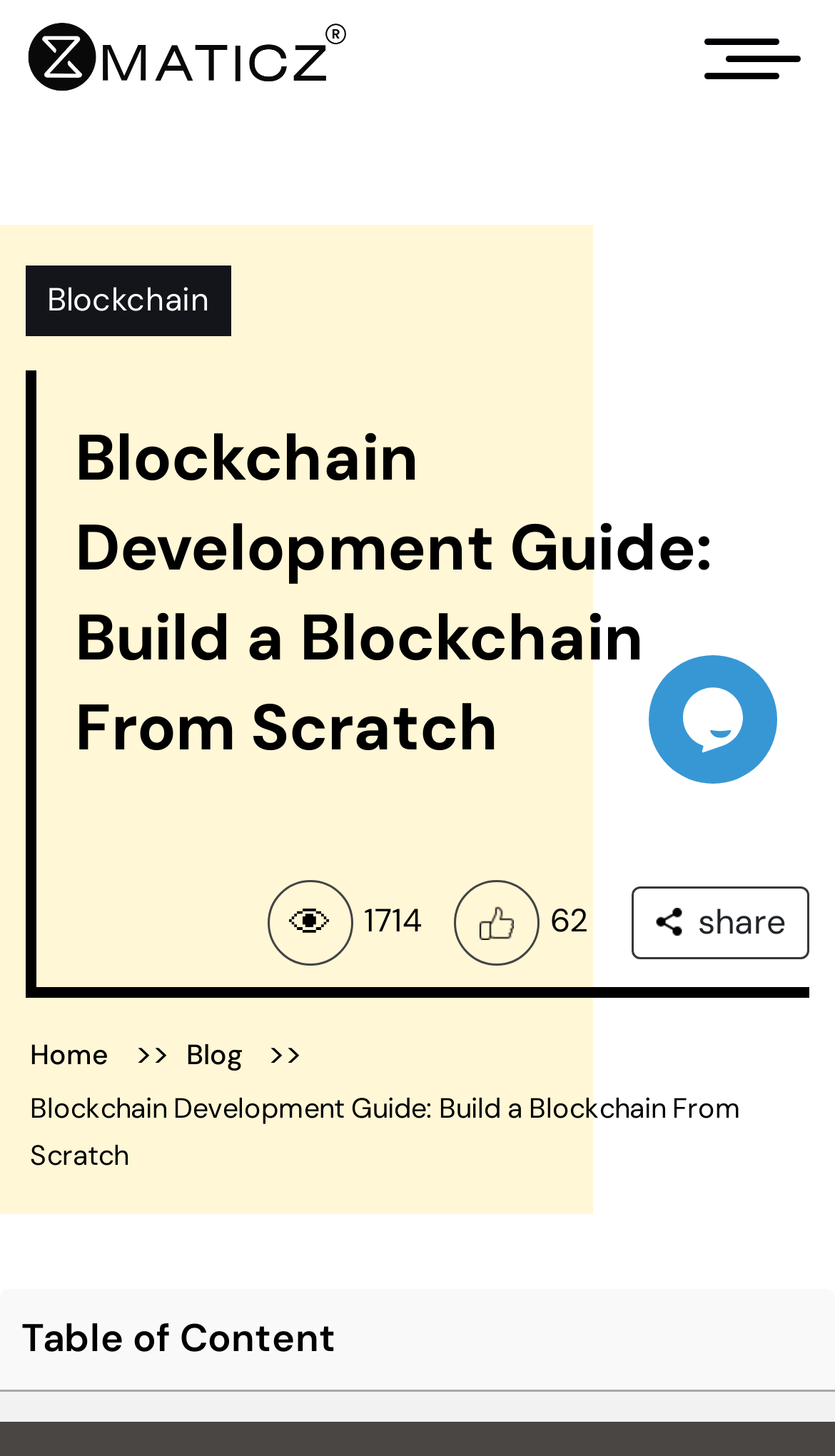What is the number of likes?
Refer to the image and provide a one-word or short phrase answer.

62